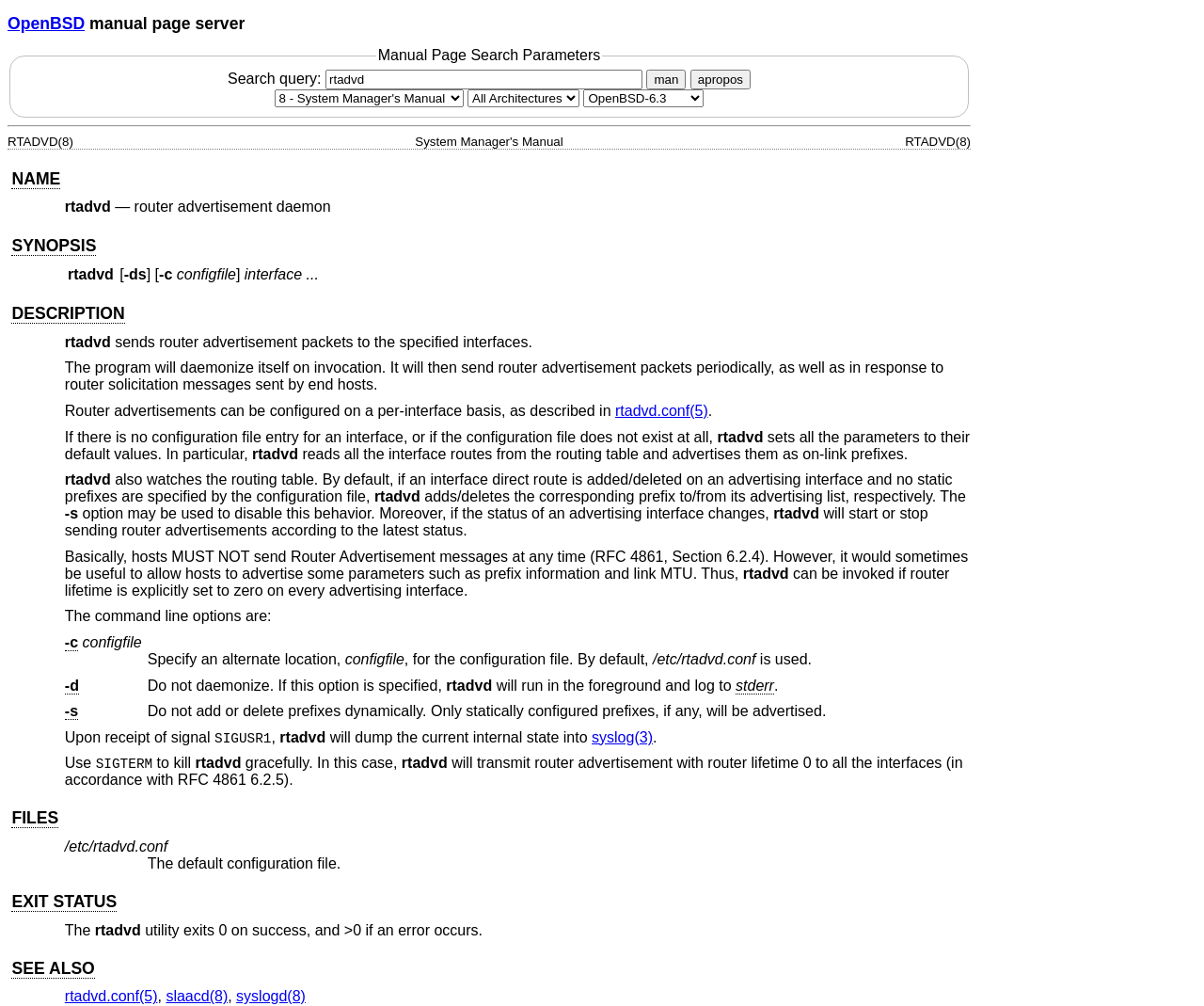Respond to the question below with a single word or phrase:
What is the purpose of the rtadvd program?

Sends router advertisement packets